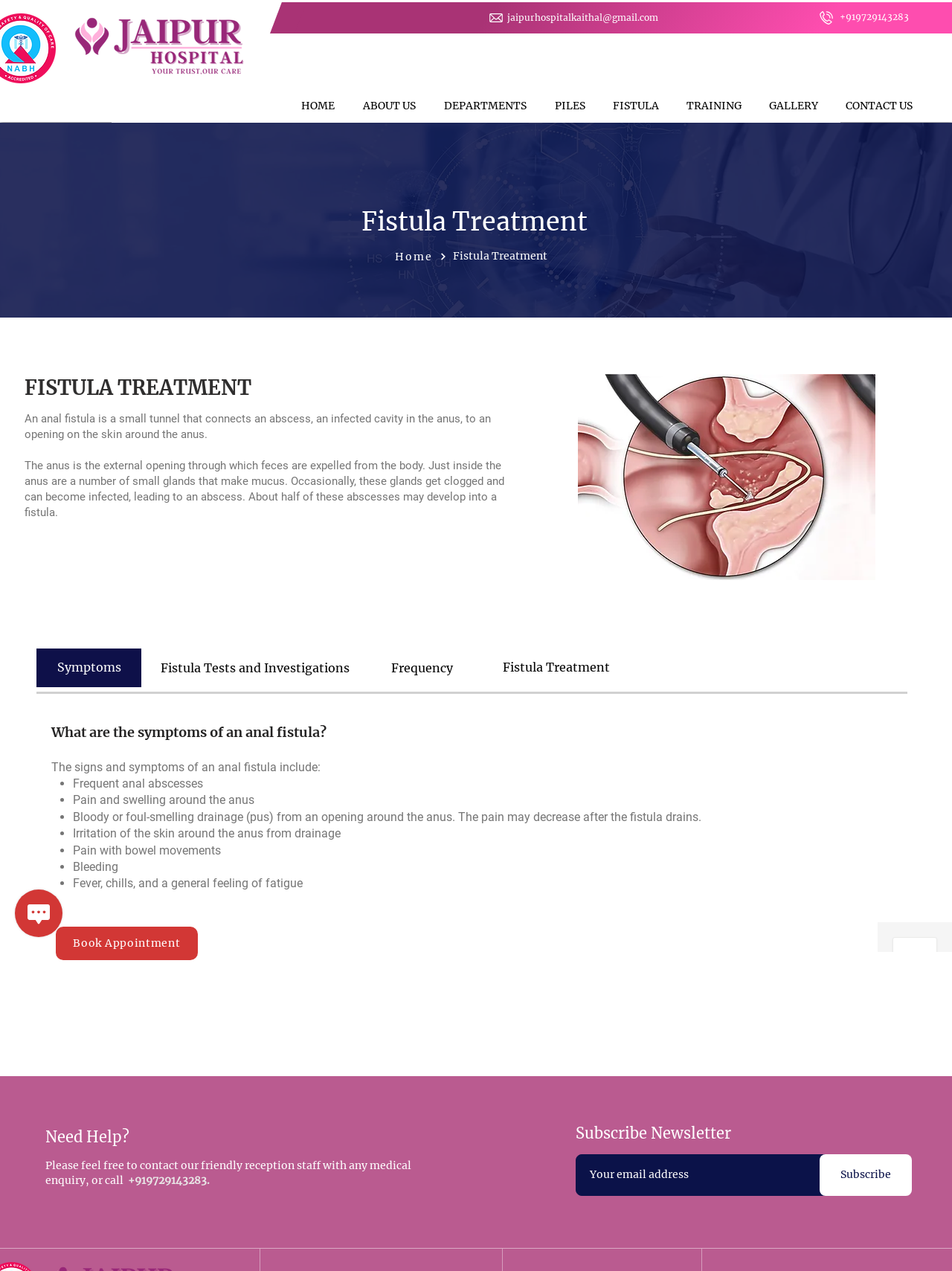Locate the bounding box coordinates of the region to be clicked to comply with the following instruction: "Click the CONTACT US link". The coordinates must be four float numbers between 0 and 1, in the form [left, top, right, bottom].

[0.873, 0.068, 0.973, 0.087]